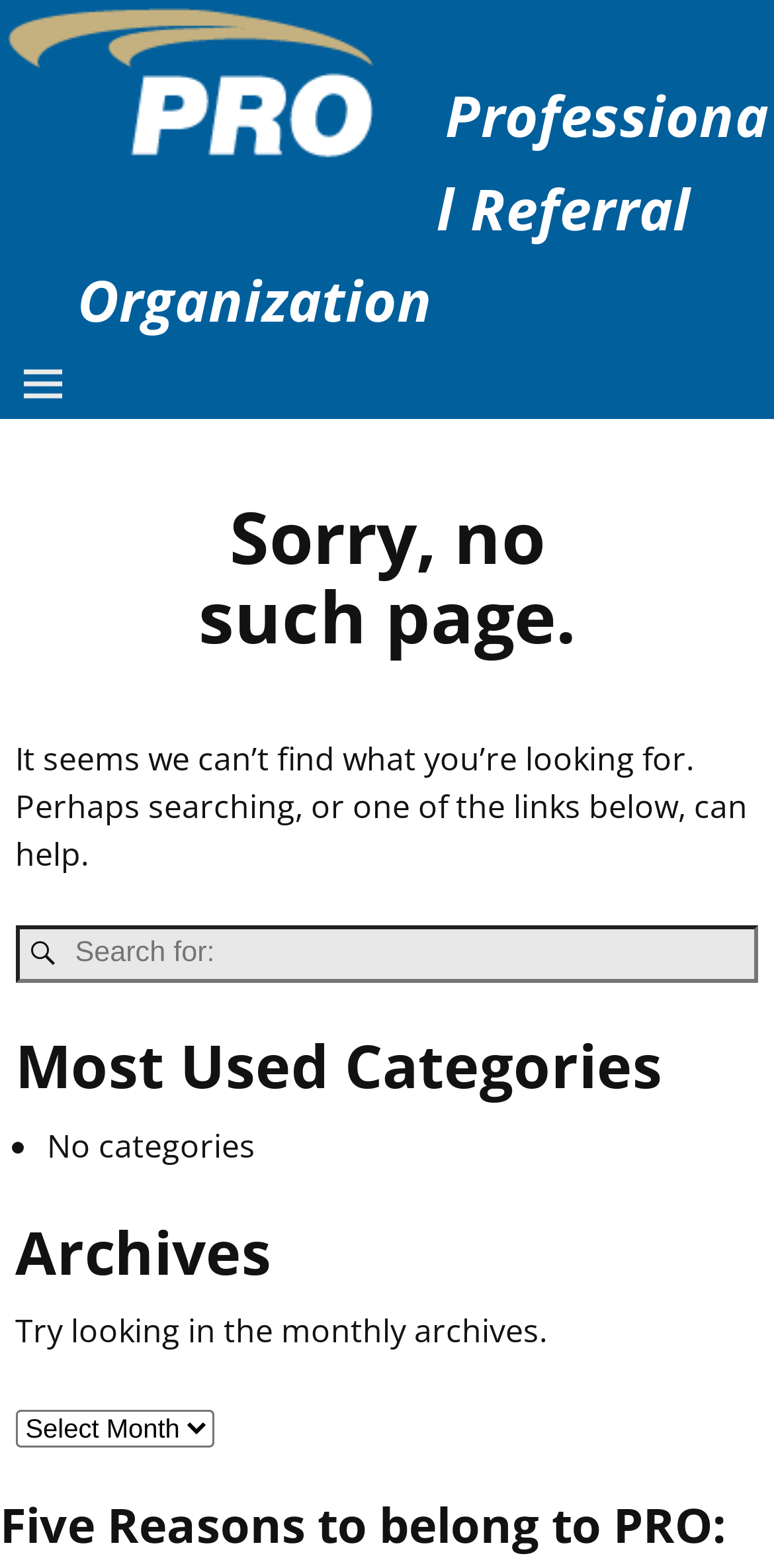Give a concise answer using one word or a phrase to the following question:
What is the main error message on the page?

Sorry, no such page.